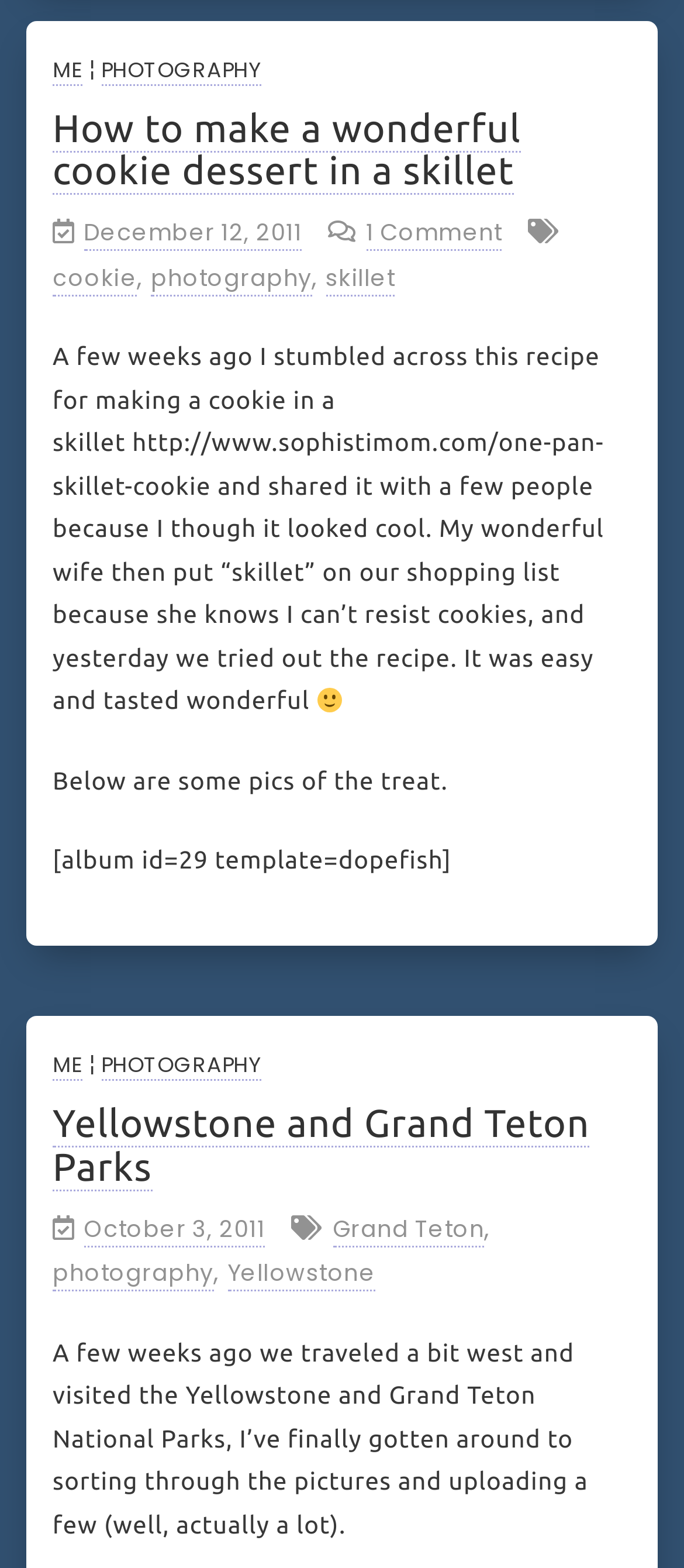What is the main topic of the first article?
Using the visual information, reply with a single word or short phrase.

Cookie dessert